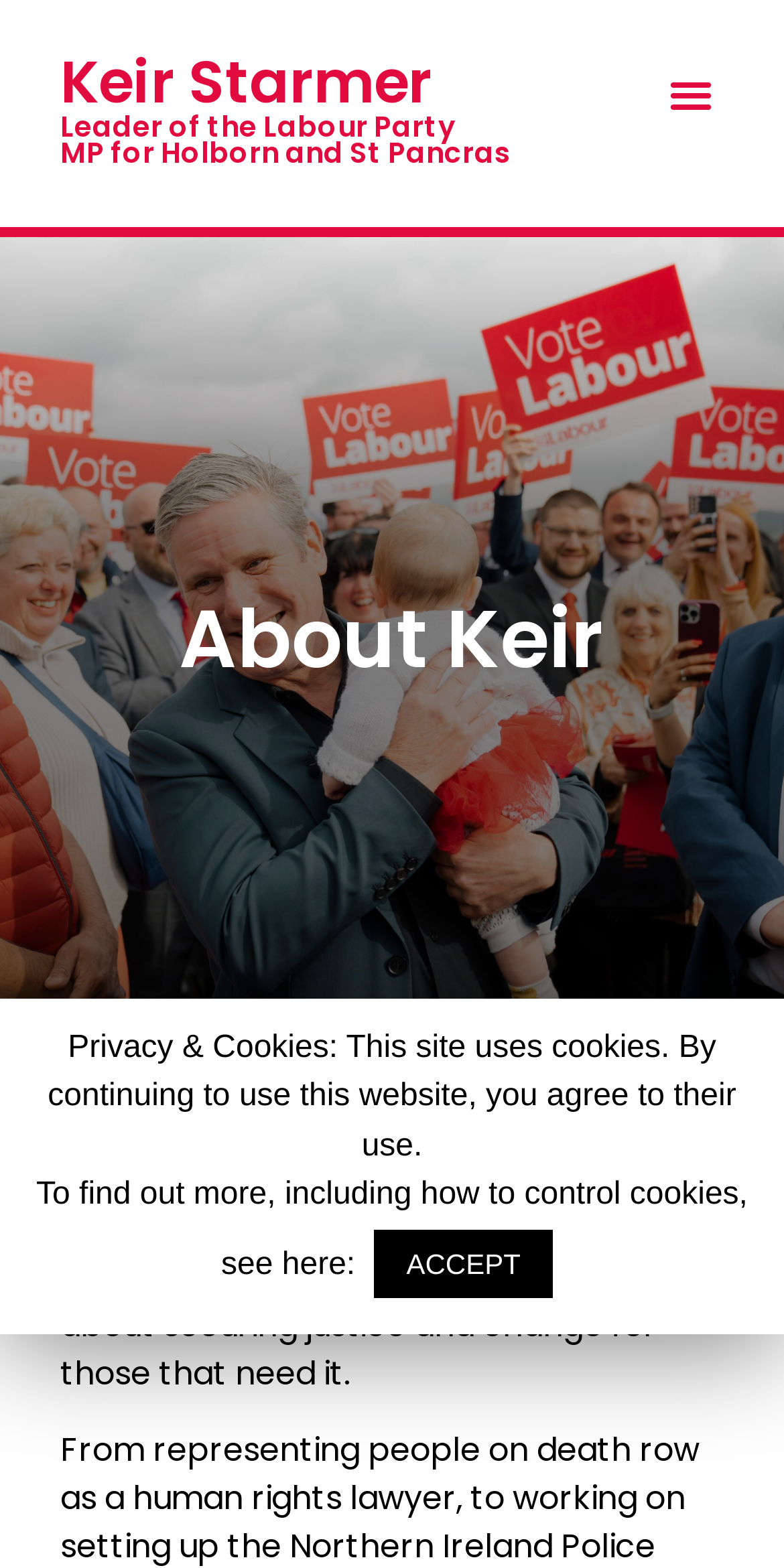What is the main theme of Keir Starmer's career?
Please give a well-detailed answer to the question.

From the webpage, we can see that Keir Starmer's career is described as being 'about securing justice and change for those that need it' in the StaticText element with the text 'I’m a husband, father, and former Chief Prosecutor. My entire career has been about securing justice and change for those that need it'.